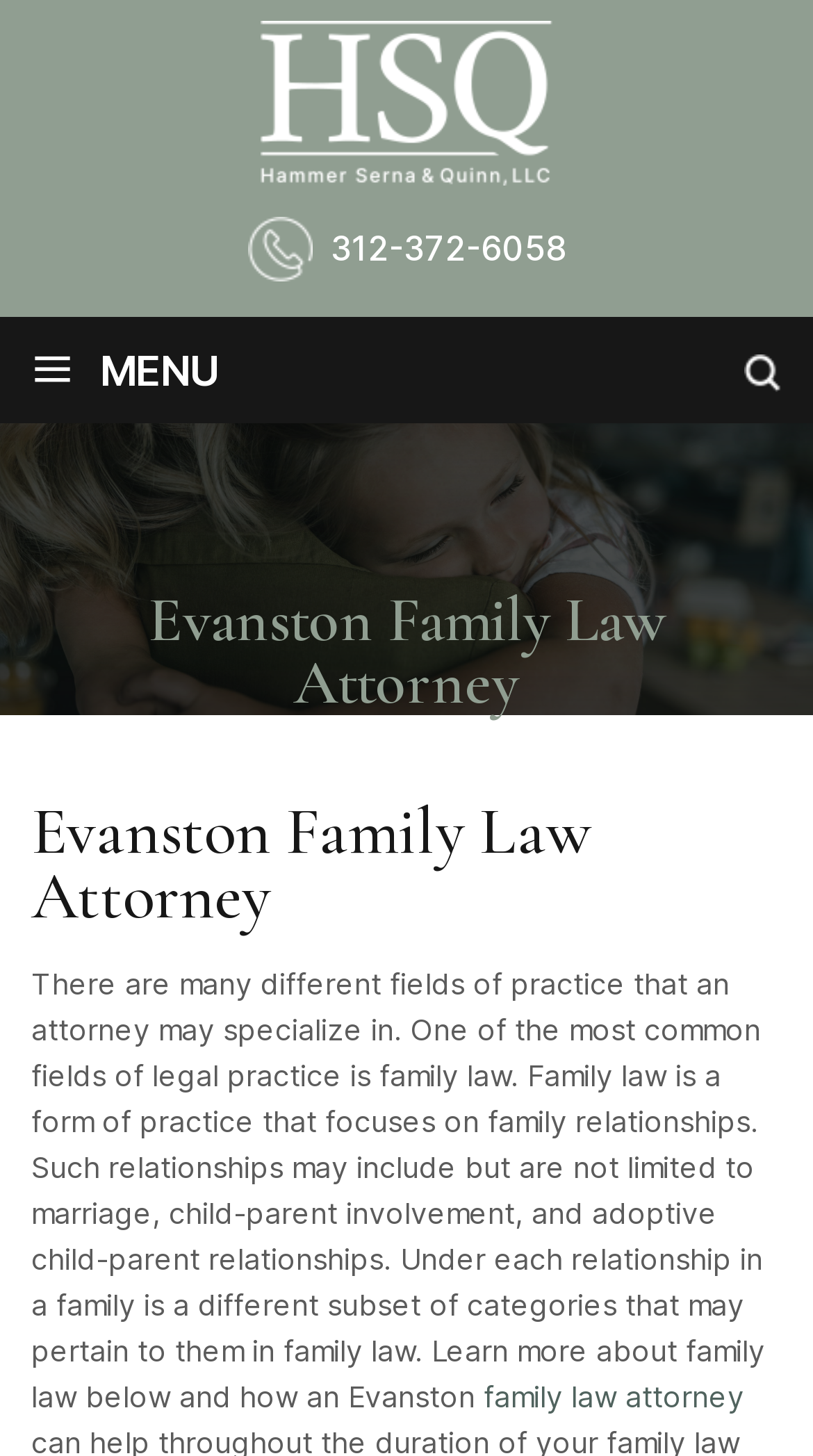Determine the main headline of the webpage and provide its text.

Evanston Family Law Attorney